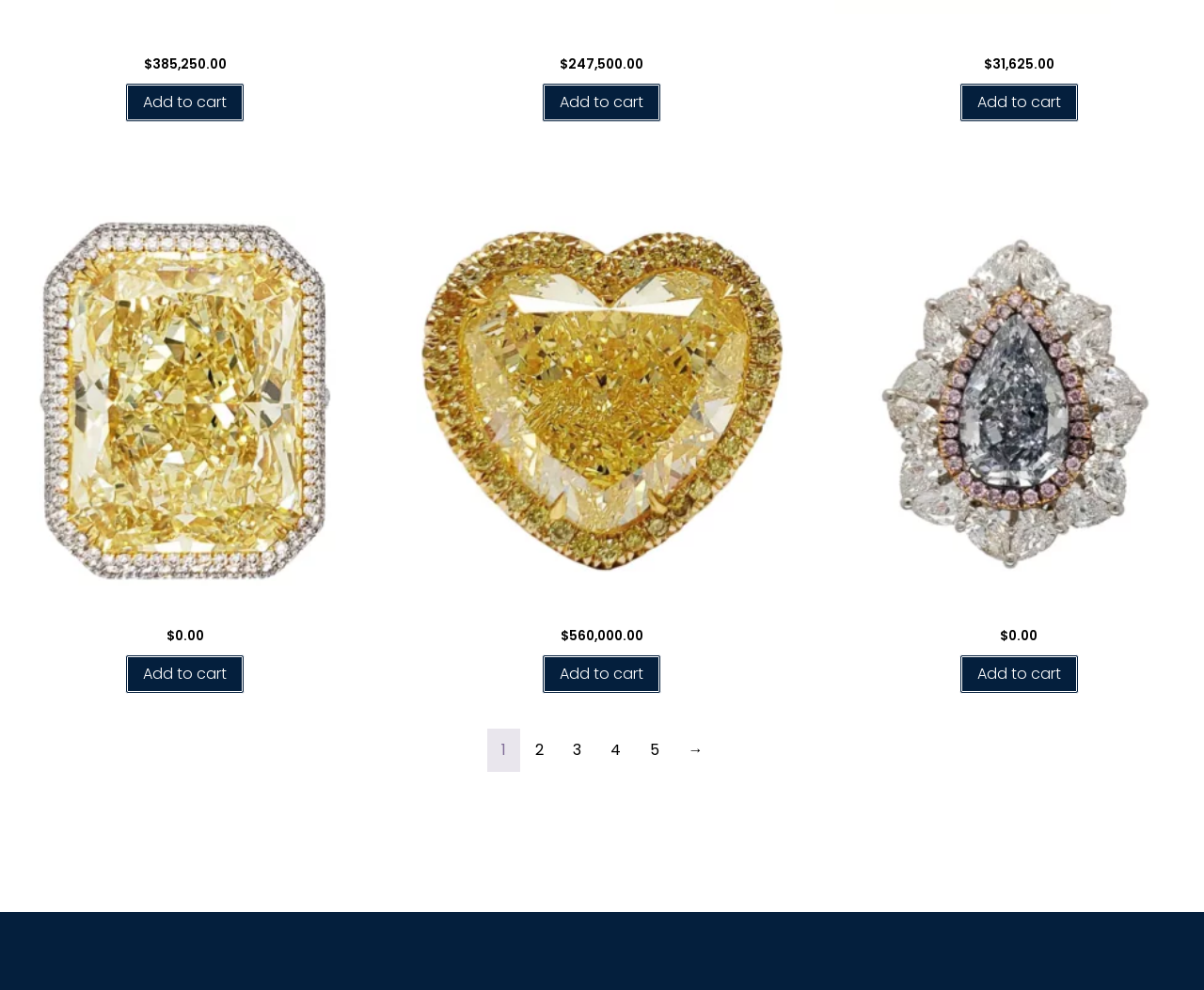Please determine the bounding box coordinates of the element's region to click for the following instruction: "Add R0409 to cart".

[0.45, 0.661, 0.55, 0.701]